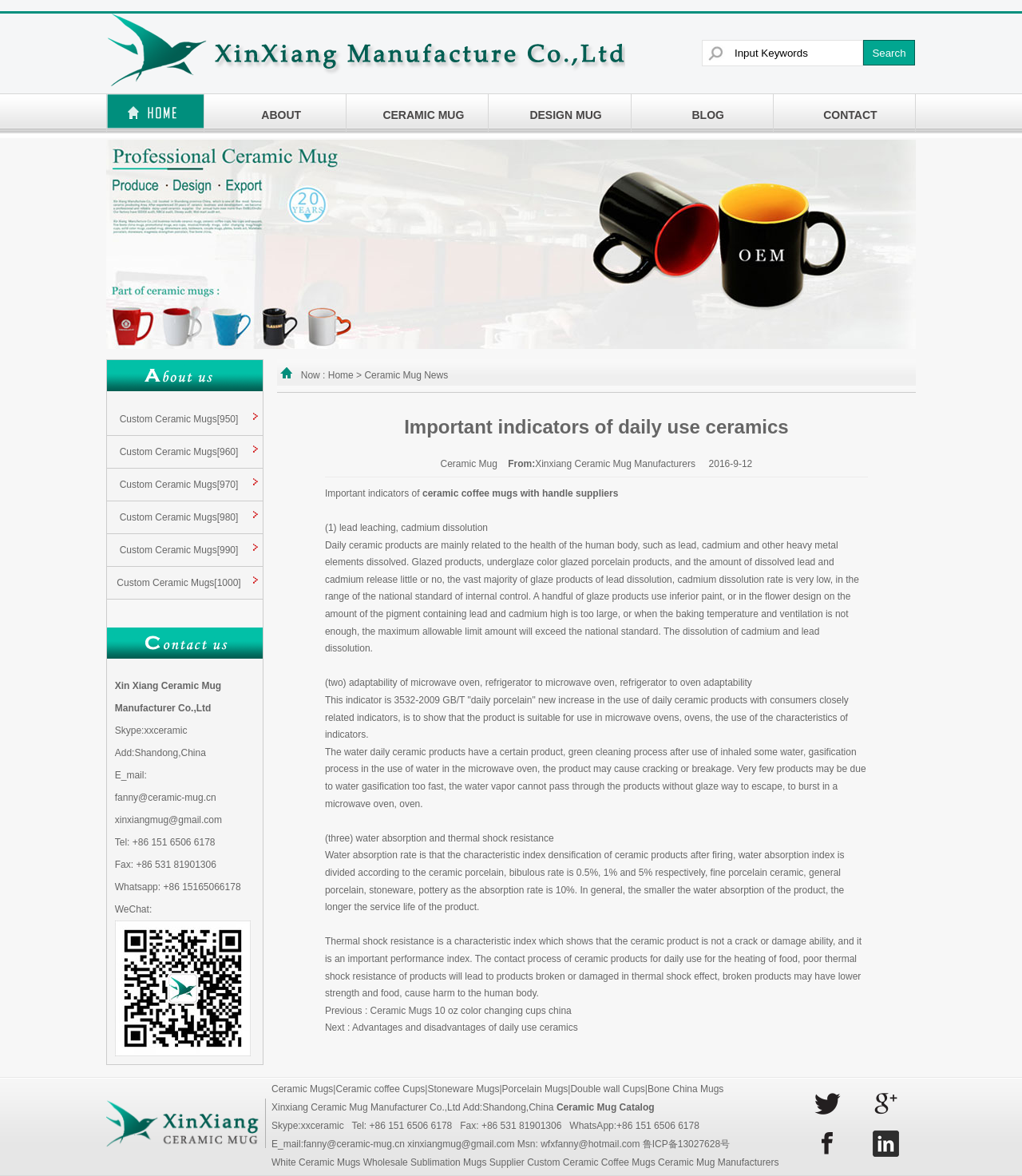Could you provide the bounding box coordinates for the portion of the screen to click to complete this instruction: "Contact via Skype"?

[0.104, 0.119, 0.896, 0.297]